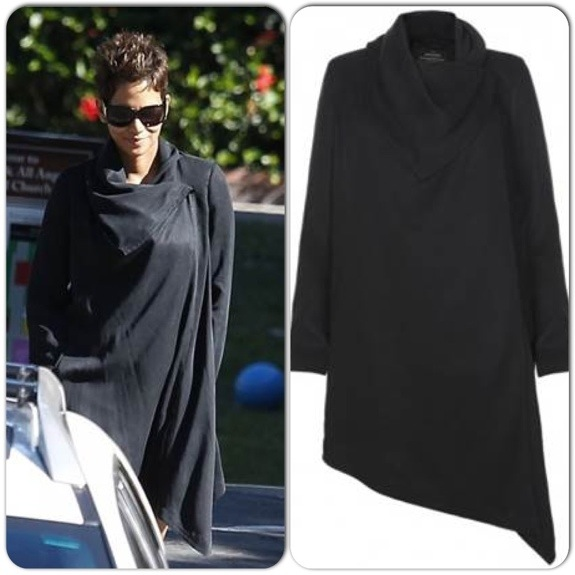Provide a comprehensive description of the image.

In this stylish split-image, actress Halle Berry is spotted effortlessly showcasing the AllSaints Hoxton Monument Coat while out and about in Los Angeles. On the left, she wears the coat, exuding elegance and modern flair, paired with sleek sunglasses that complement her chic look. The right side of the image presents a clear view of the coat itself, highlighting its unique draped design and contemporary silhouette. This statement piece, characterized by its soft fabric and asymmetrical hem, retails for $440.00, and fans can find it available for purchase at www.us.allsaints.com. This snapshot captures not only her impeccable fashion sense but also the essence of Los Angeles street style.